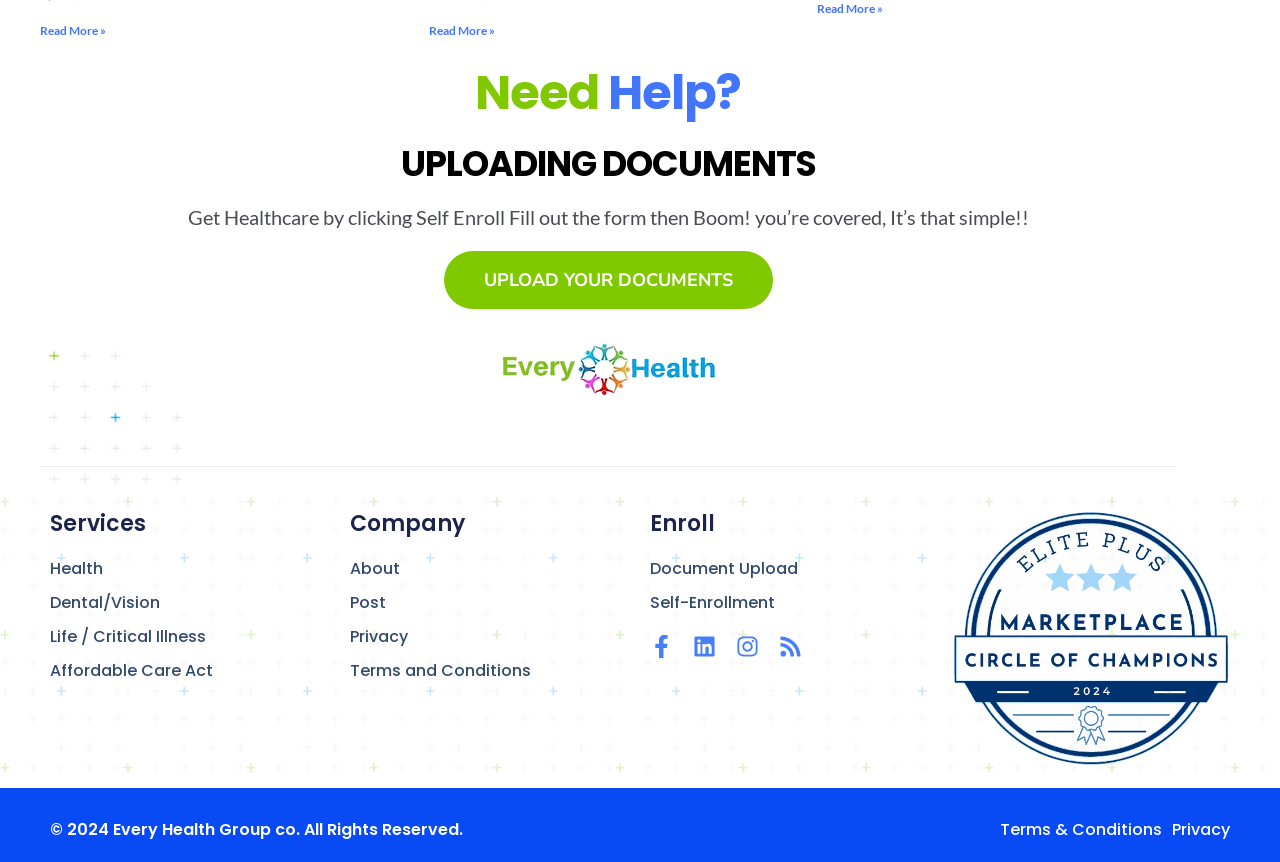What social media platforms does the company have?
Based on the image, answer the question with as much detail as possible.

The webpage's footer section displays social media icons, including Facebook, Linkedin, Instagram, and Rss, indicating that the company has a presence on these platforms.